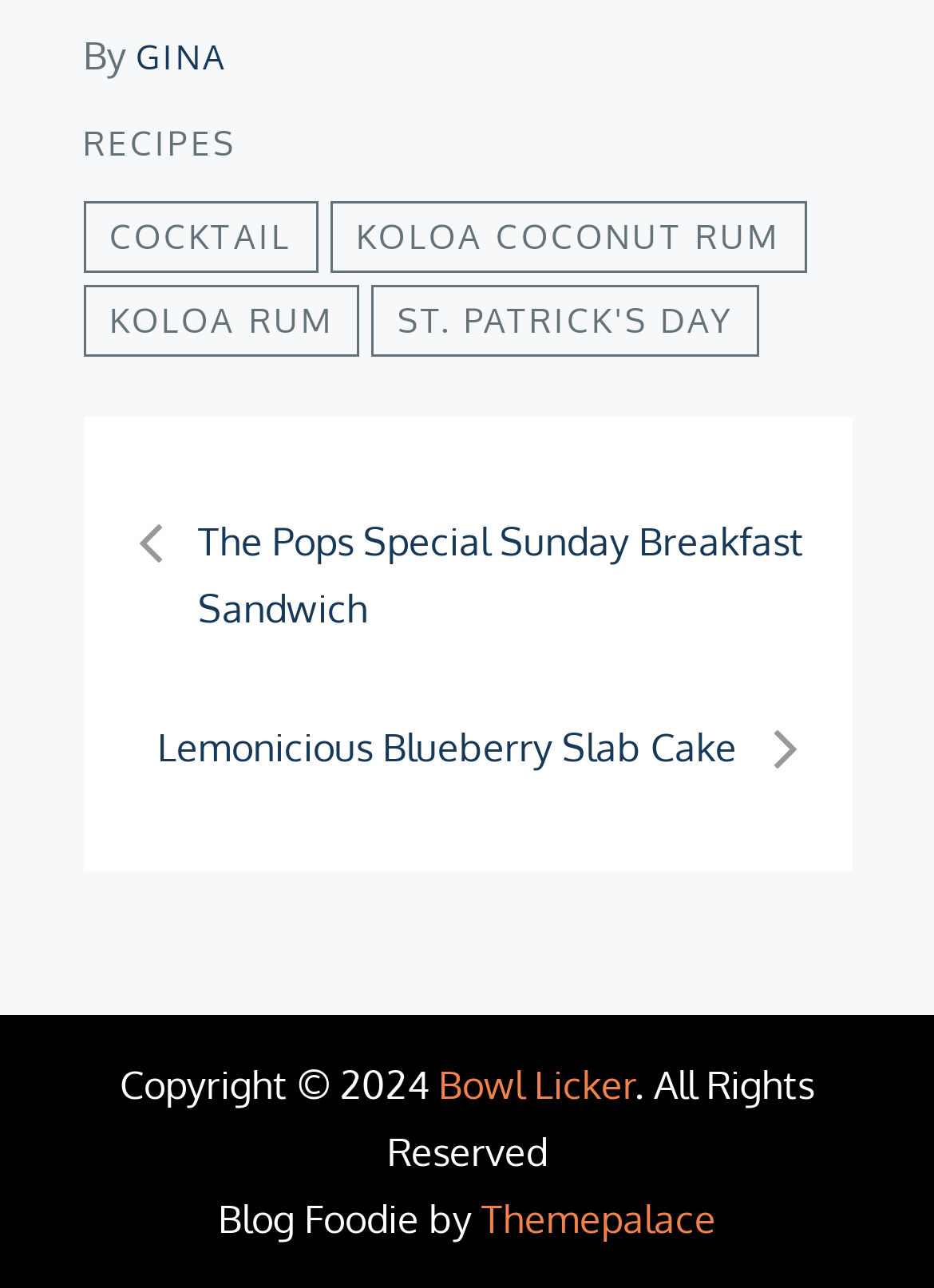Return the bounding box coordinates of the UI element that corresponds to this description: "St. Patrick's Day". The coordinates must be given as four float numbers in the range of 0 and 1, [left, top, right, bottom].

[0.398, 0.221, 0.813, 0.277]